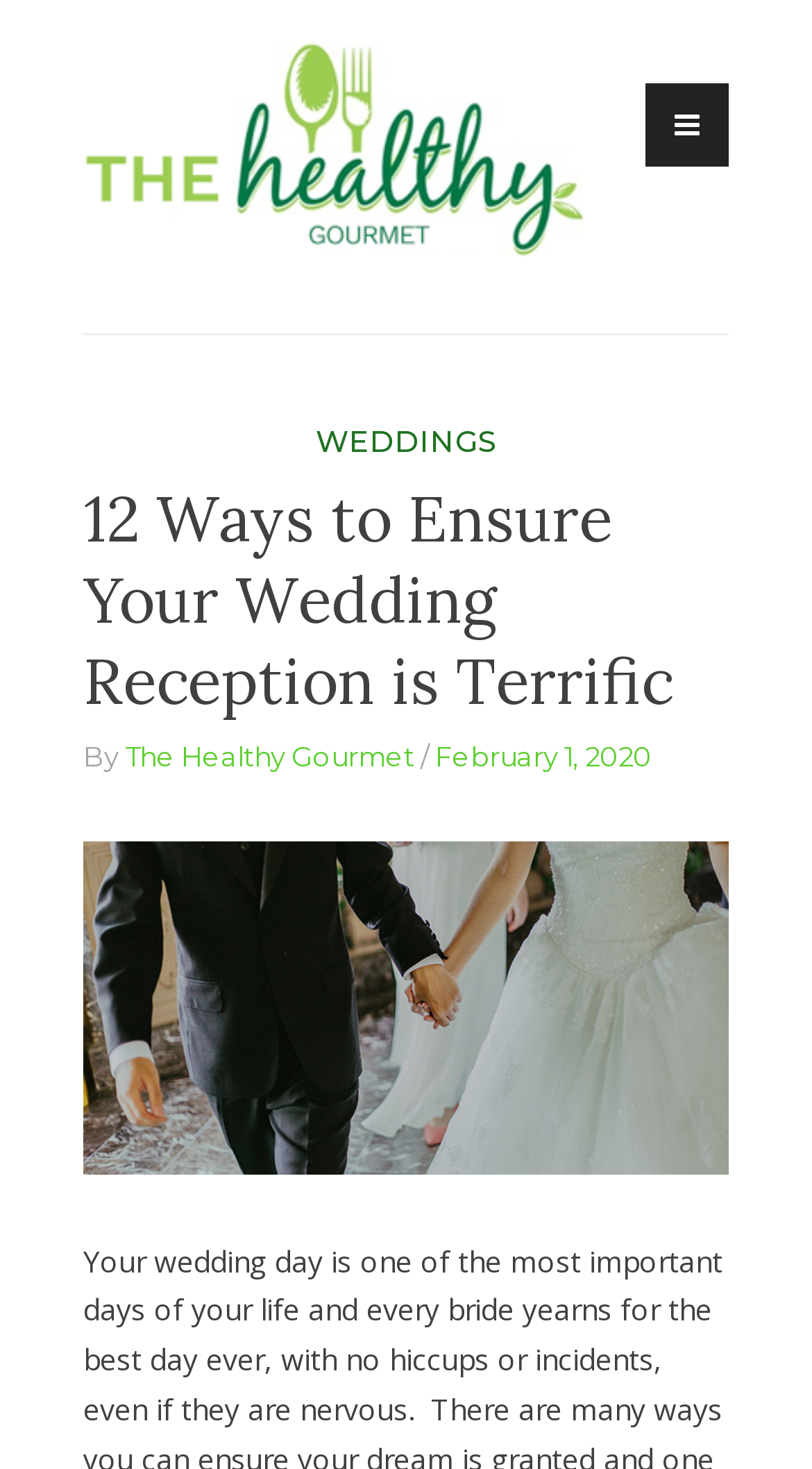What is the category of the article?
Using the image, respond with a single word or phrase.

WEDDINGS